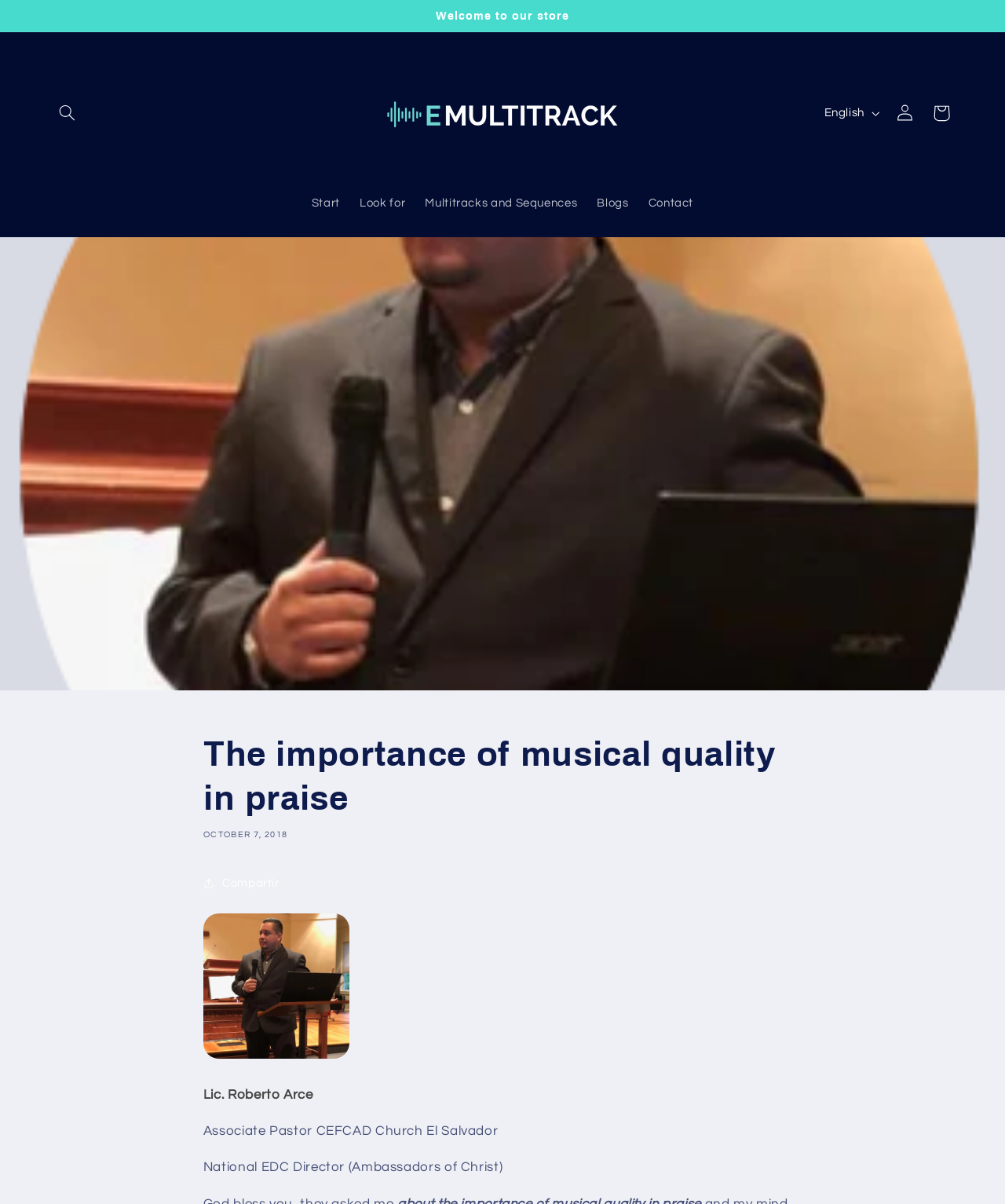What is the date of the blog post?
Please provide a single word or phrase as your answer based on the image.

OCTOBER 7, 2018